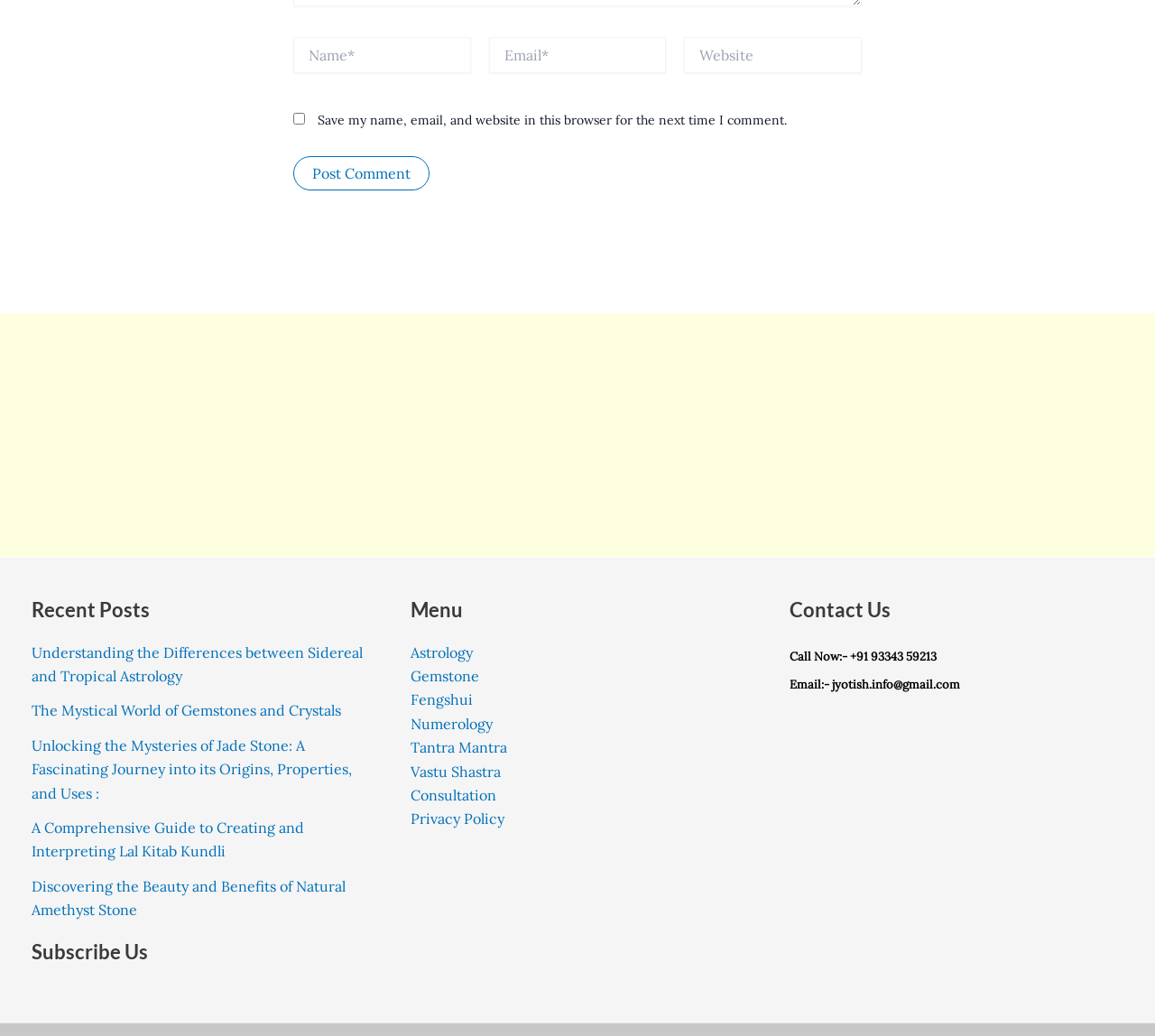Identify the coordinates of the bounding box for the element described below: "Astrology". Return the coordinates as four float numbers between 0 and 1: [left, top, right, bottom].

[0.355, 0.621, 0.409, 0.638]